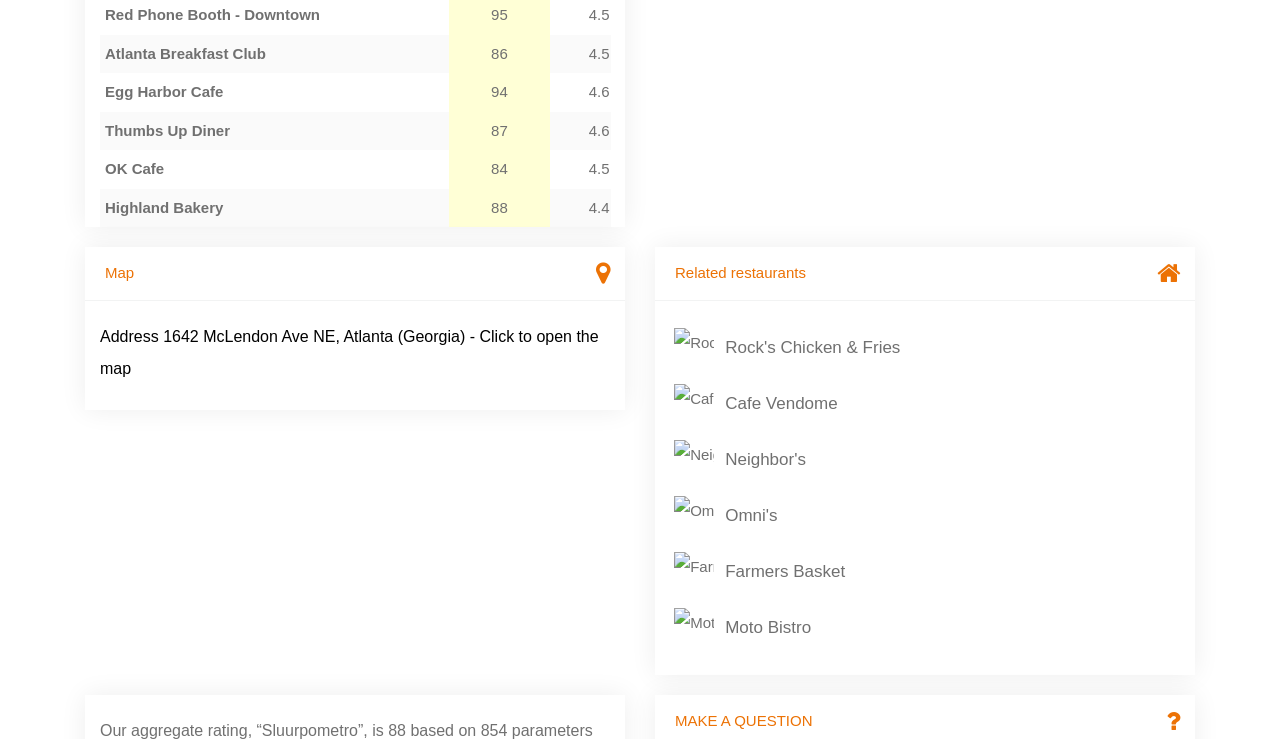Please identify the bounding box coordinates of the element I should click to complete this instruction: 'Open the map'. The coordinates should be given as four float numbers between 0 and 1, like this: [left, top, right, bottom].

[0.078, 0.444, 0.468, 0.51]